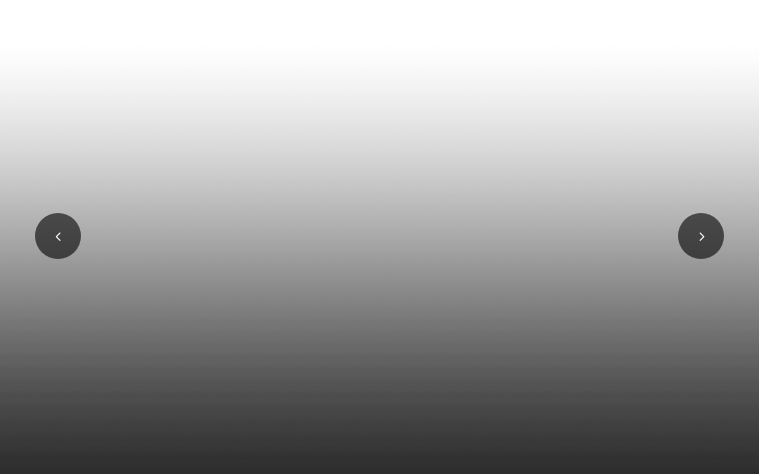Explain what is happening in the image with as much detail as possible.

The image depicted is a part of a photo gallery, showcasing a serene transition with a gradient design that fades from white to dark, creating a soothing visual effect. Two navigation arrows are positioned on either side, allowing viewers to cycle through a collection of photographs. This particular layout invites exploration and engagement with the images featured in the gallery, making it an intriguing entry point into a themed photographic experience. The visual elements emphasize a clean, modern aesthetic while facilitating user interaction.